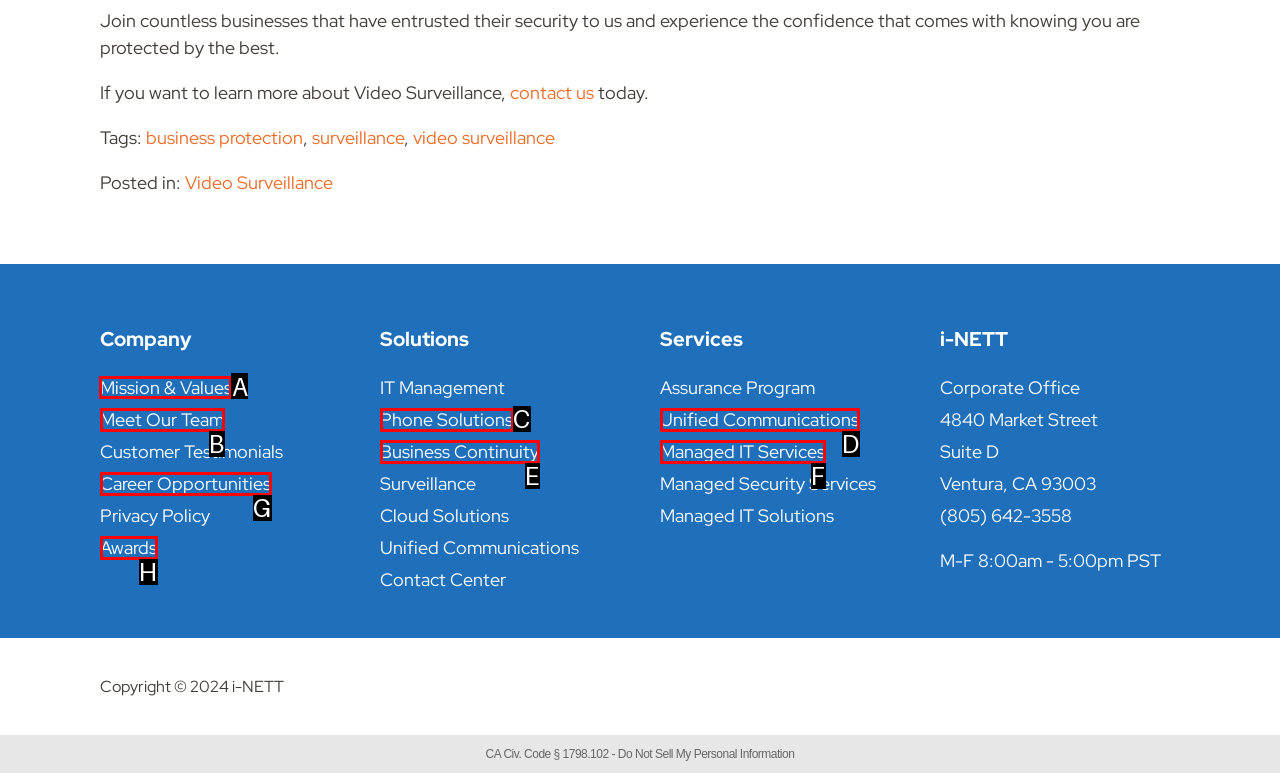Determine which HTML element should be clicked to carry out the following task: View company mission and values Respond with the letter of the appropriate option.

A